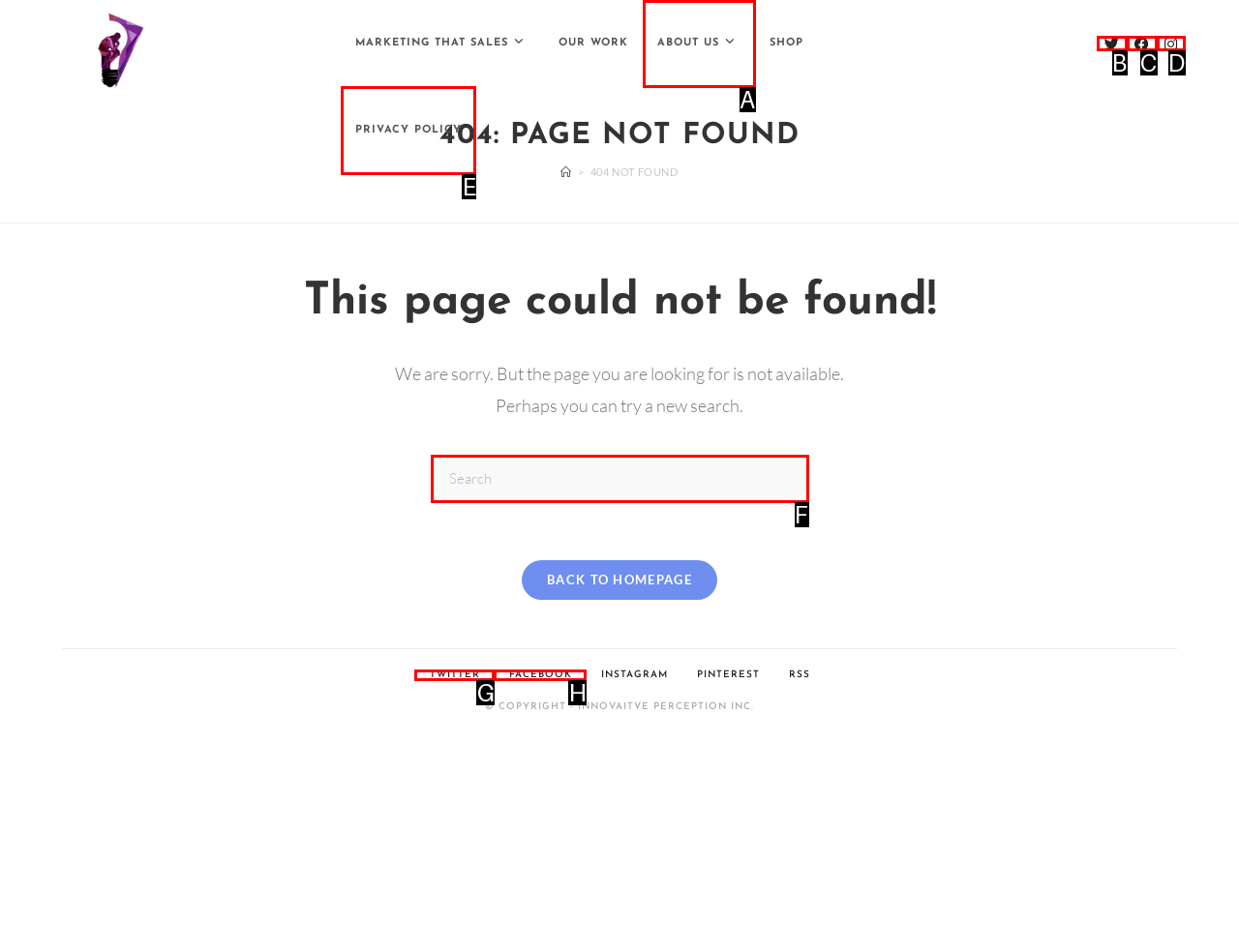Identify the correct HTML element to click for the task: Check the privacy policy. Provide the letter of your choice.

E